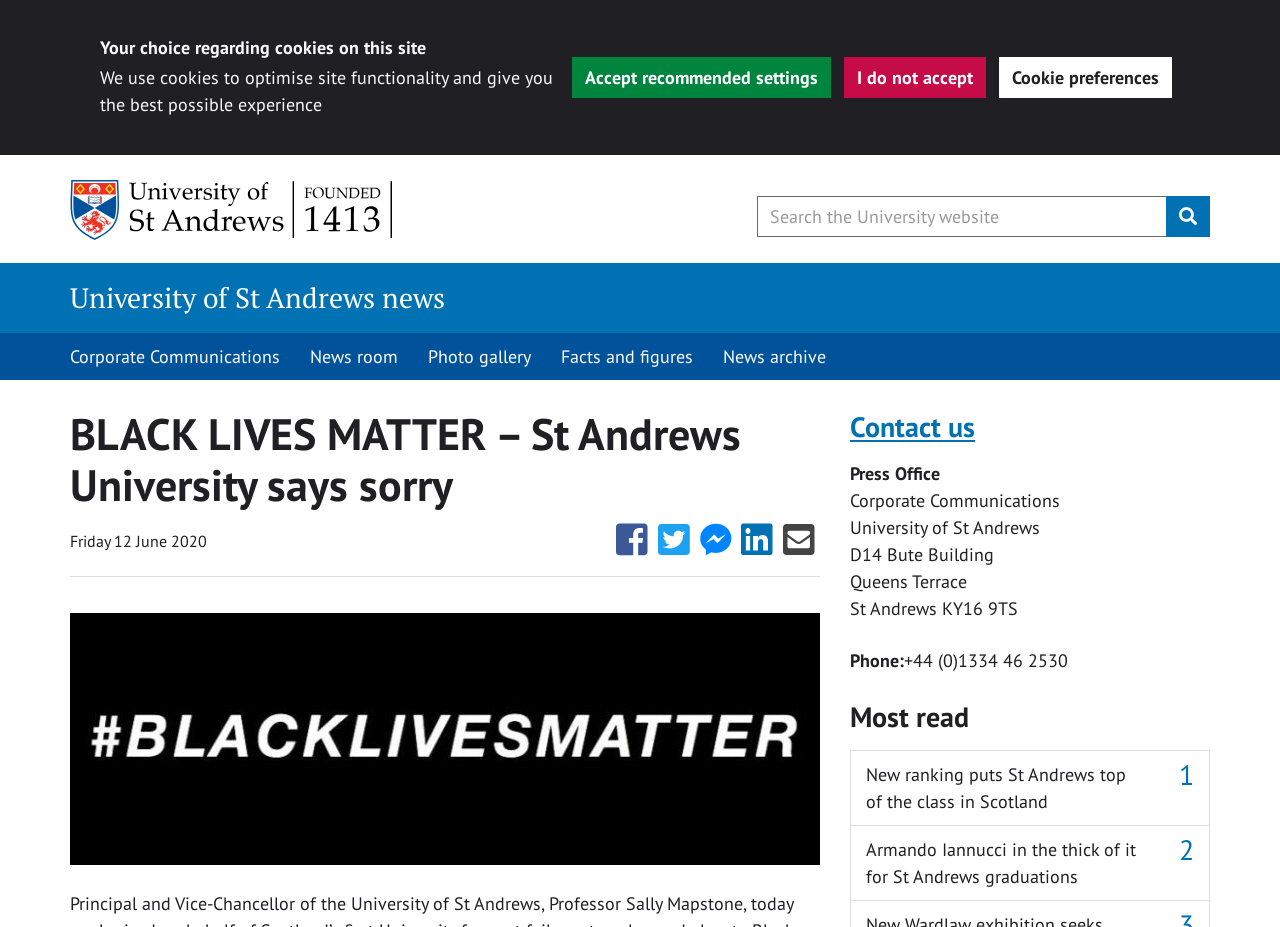Determine the bounding box of the UI element mentioned here: "University of St Andrews news". The coordinates must be in the format [left, top, right, bottom] with values ranging from 0 to 1.

[0.055, 0.301, 0.348, 0.341]